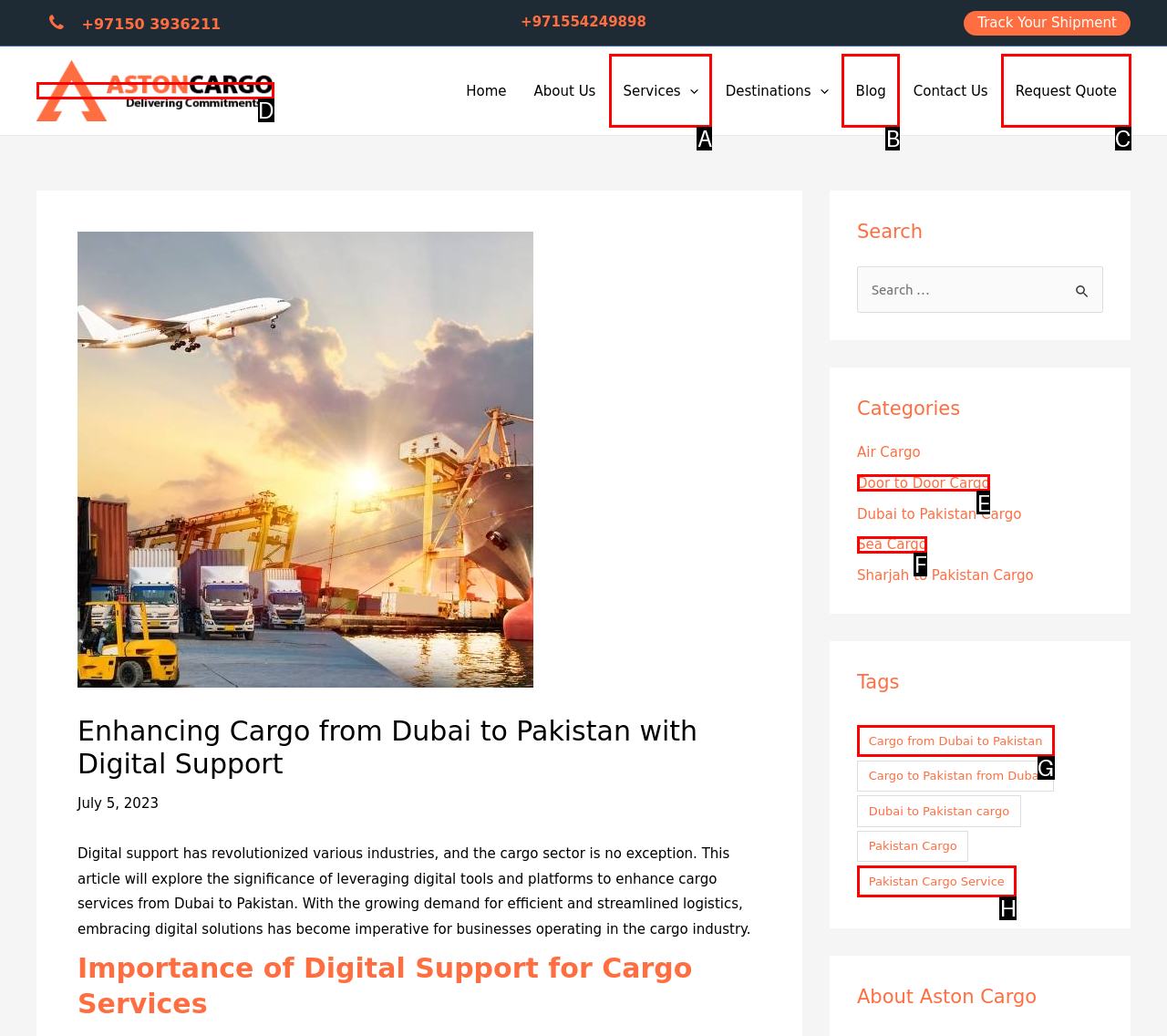Tell me which one HTML element best matches the description: Sea Cargo
Answer with the option's letter from the given choices directly.

F